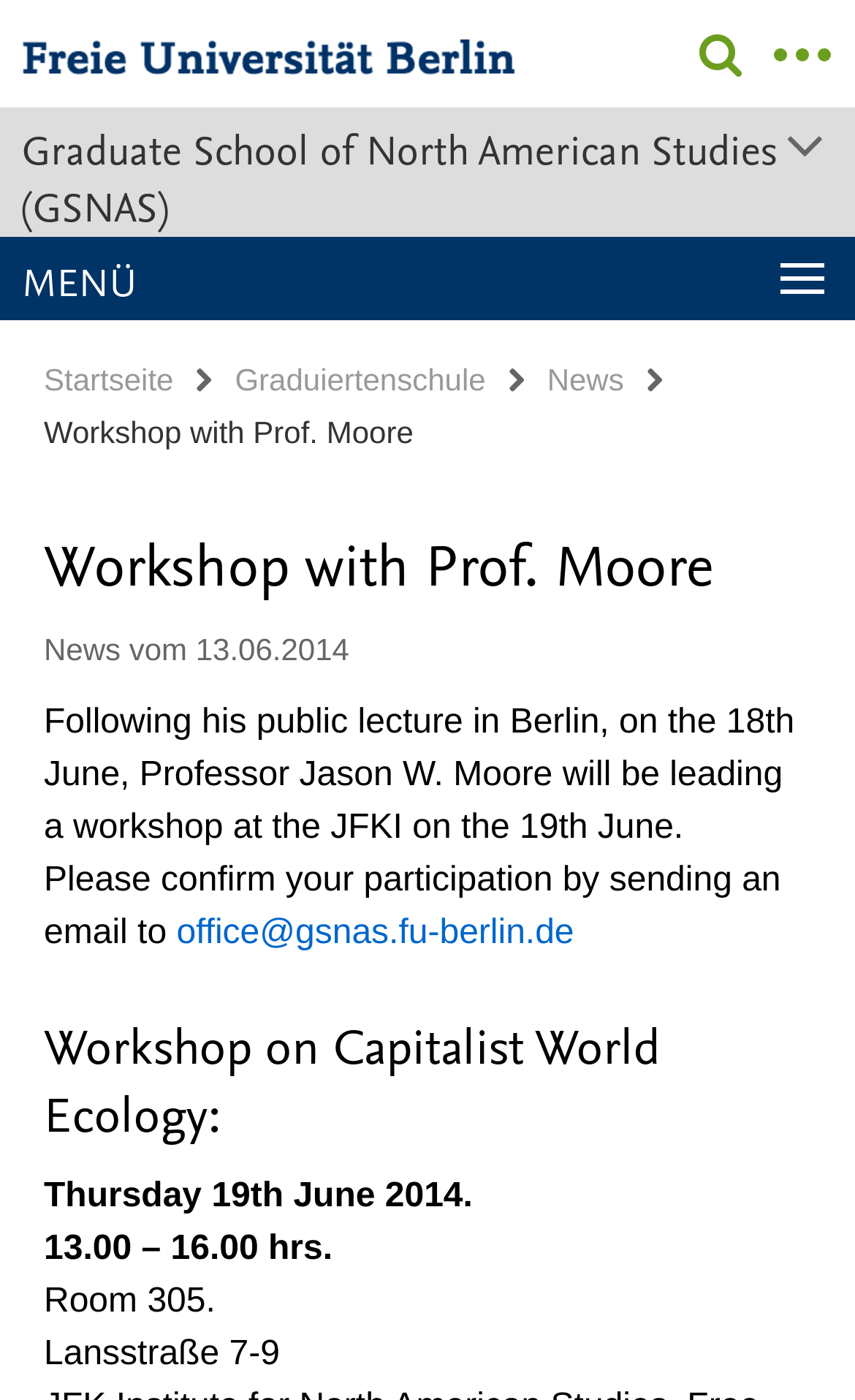What is the date of the workshop?
Provide a detailed and extensive answer to the question.

I found the answer by looking at the static text element with the text 'Thursday 19th June 2014.' which is located in the middle of the page.